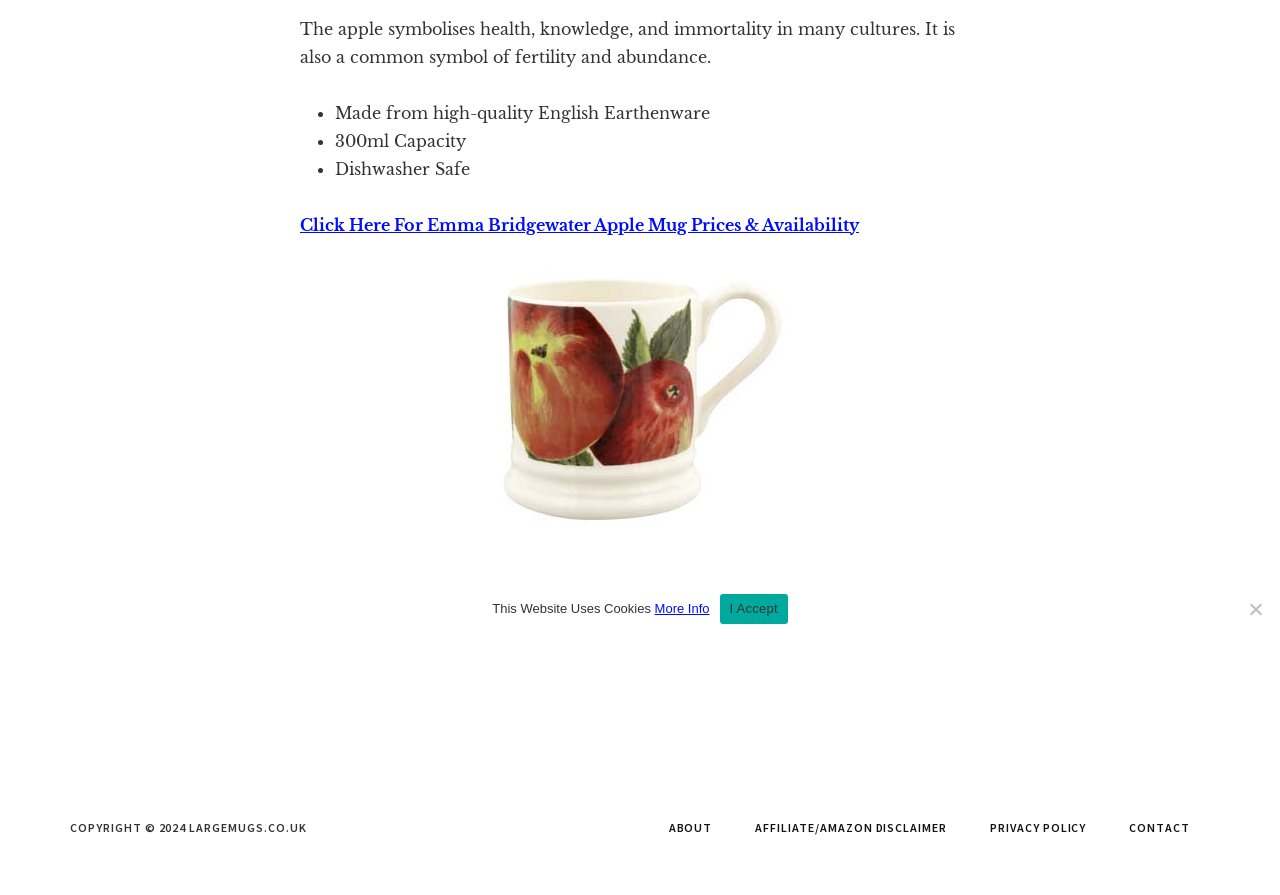Locate the bounding box of the UI element described by: "I Accept" in the given webpage screenshot.

[0.562, 0.663, 0.615, 0.697]